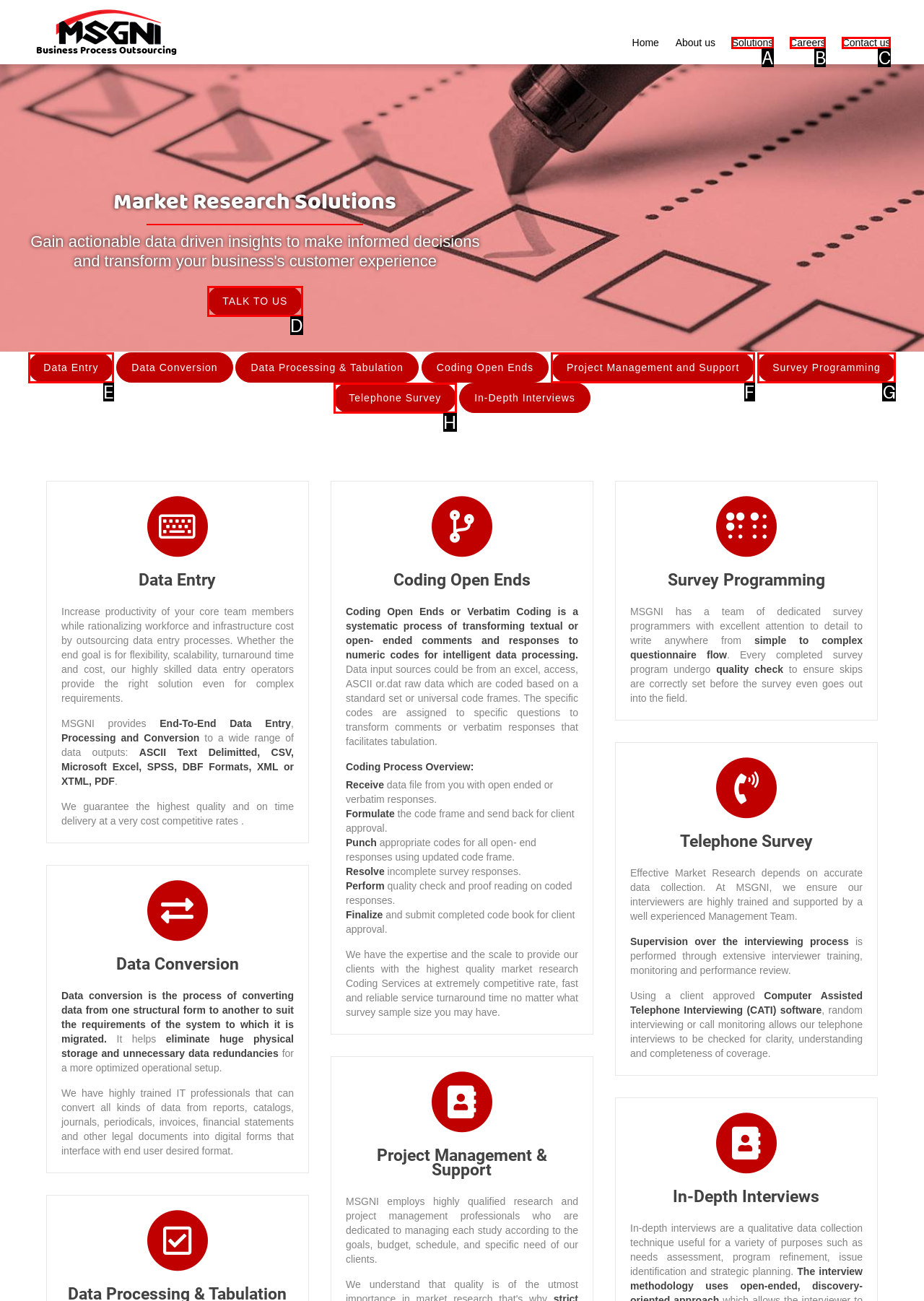Select the letter of the option that corresponds to: Project Management and Support
Provide the letter from the given options.

F